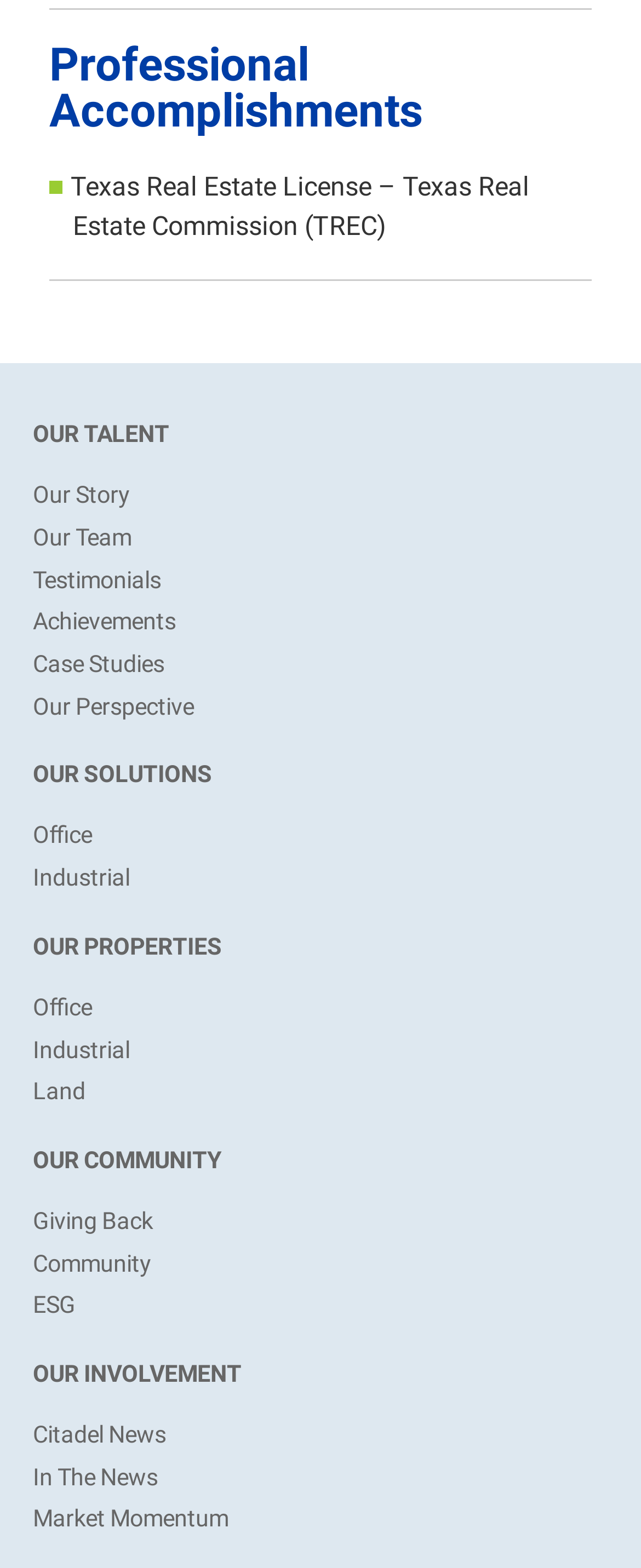Using a single word or phrase, answer the following question: 
How many links are there under 'OUR TALENT'?

4